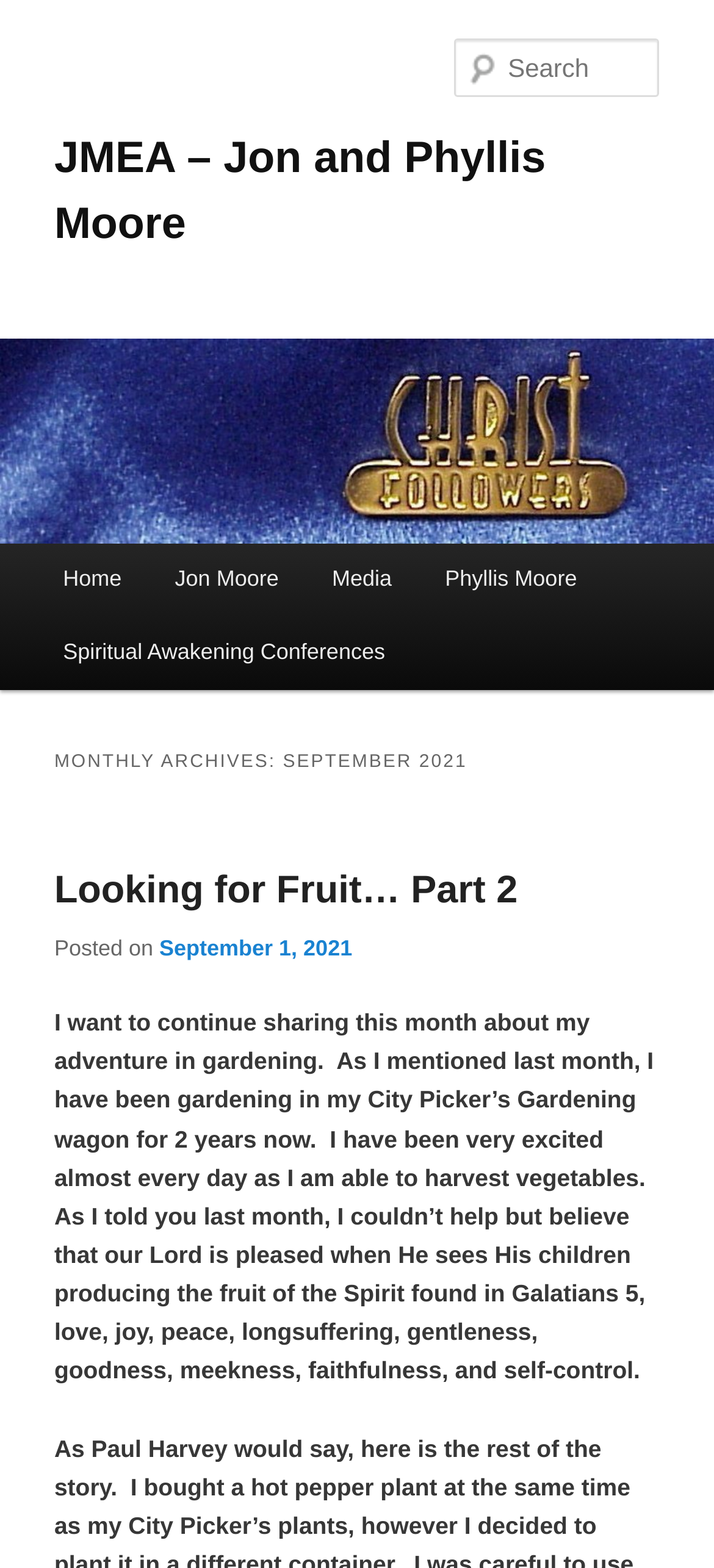What is the name of the website?
Offer a detailed and full explanation in response to the question.

The name of the website can be found in the heading element at the top of the webpage, which is 'JMEA – Jon and Phyllis Moore'. This is also confirmed by the link with the same text, which is likely the website's logo.